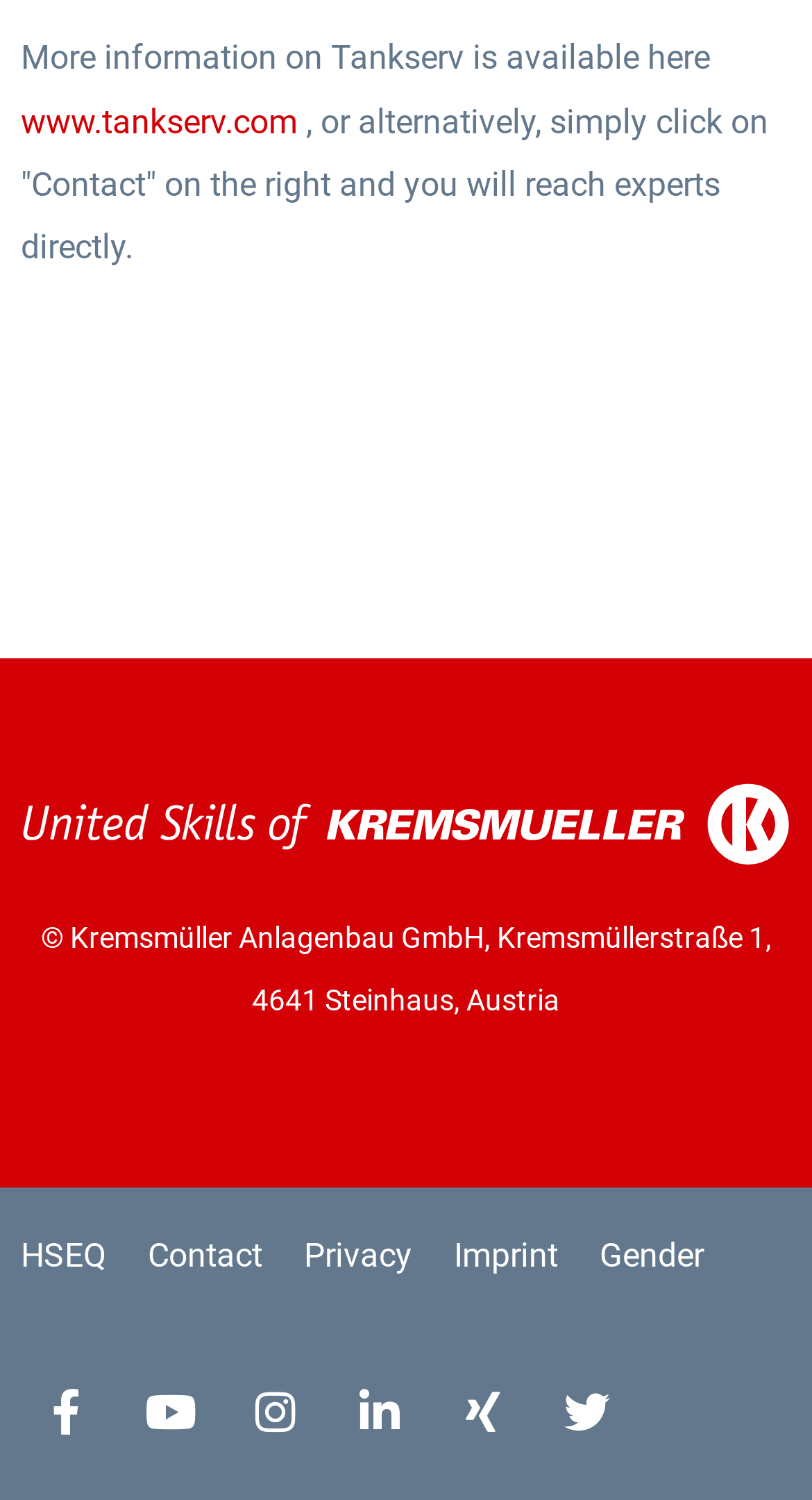How many social media links are available on the webpage?
Give a detailed and exhaustive answer to the question.

The social media links are located at the bottom of the webpage and include Facebook, Youtube, Instagram, Linkedin, and Xing. These links are represented by icons and can be found by examining the bounding box coordinates and OCR text of the elements.